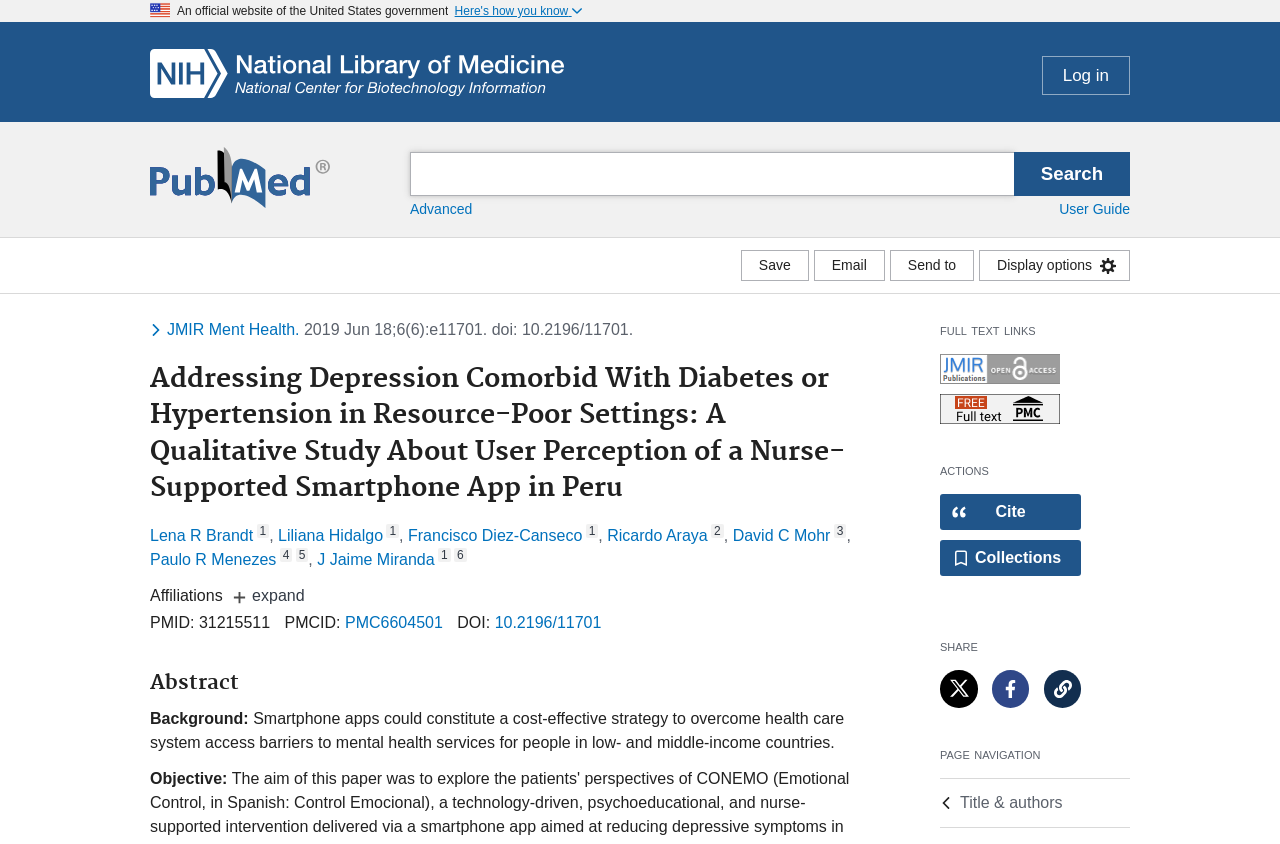What is the DOI of the article?
We need a detailed and meticulous answer to the question.

The DOI of the article is mentioned below the title of the article, and it is 10.2196/11701.